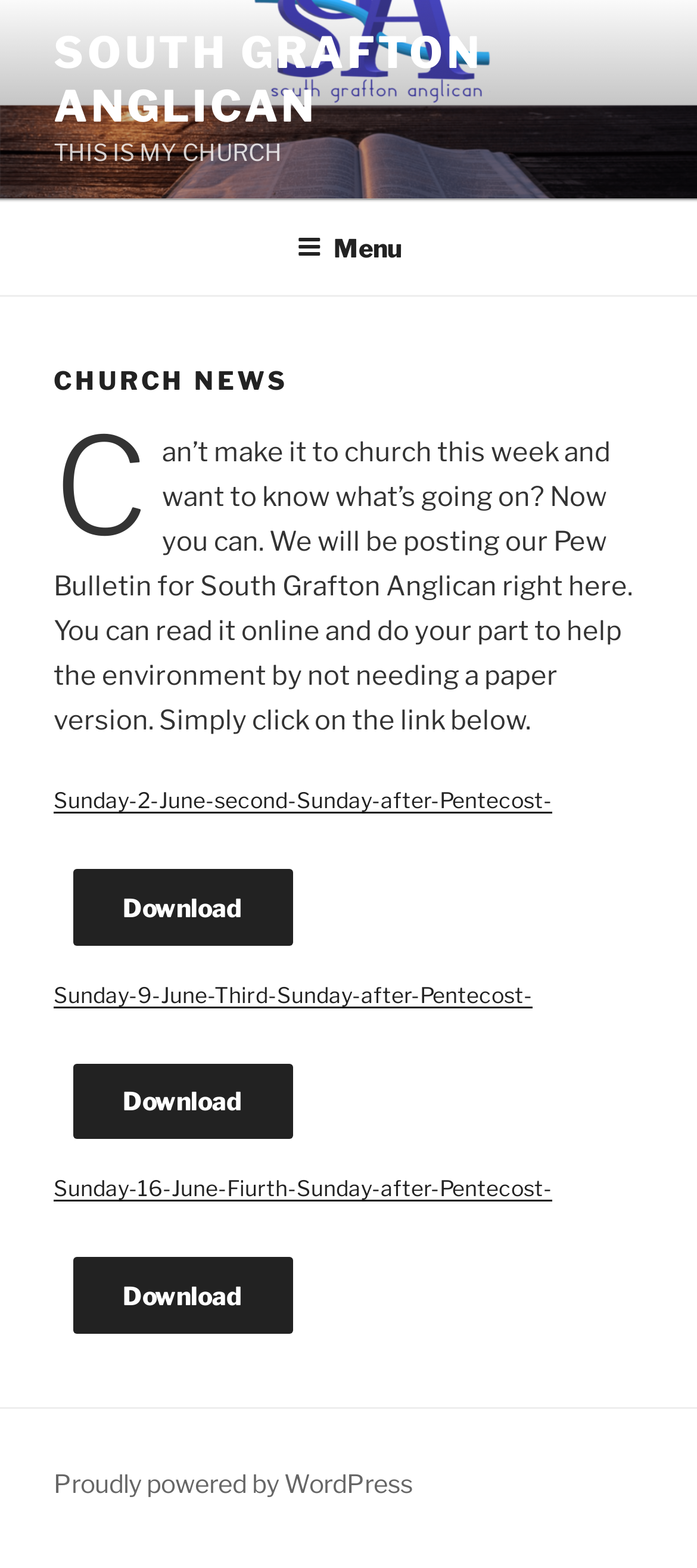Predict the bounding box coordinates of the area that should be clicked to accomplish the following instruction: "Click on the top menu". The bounding box coordinates should consist of four float numbers between 0 and 1, i.e., [left, top, right, bottom].

[0.388, 0.13, 0.612, 0.185]